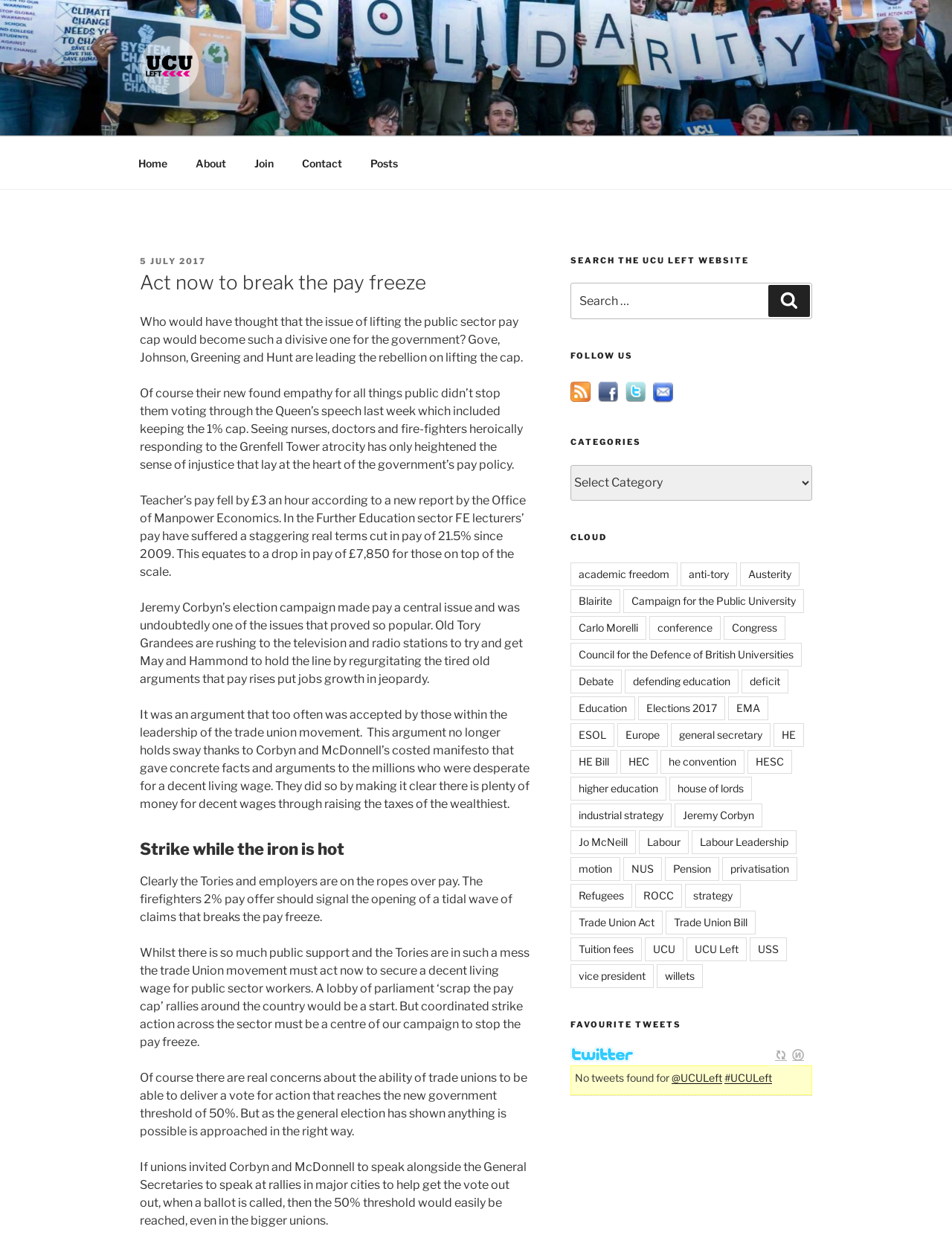What is the date of the post?
Offer a detailed and full explanation in response to the question.

The date of the post can be found below the heading 'Act now to break the pay freeze', where it says 'POSTED ON 5 JULY 2017'.